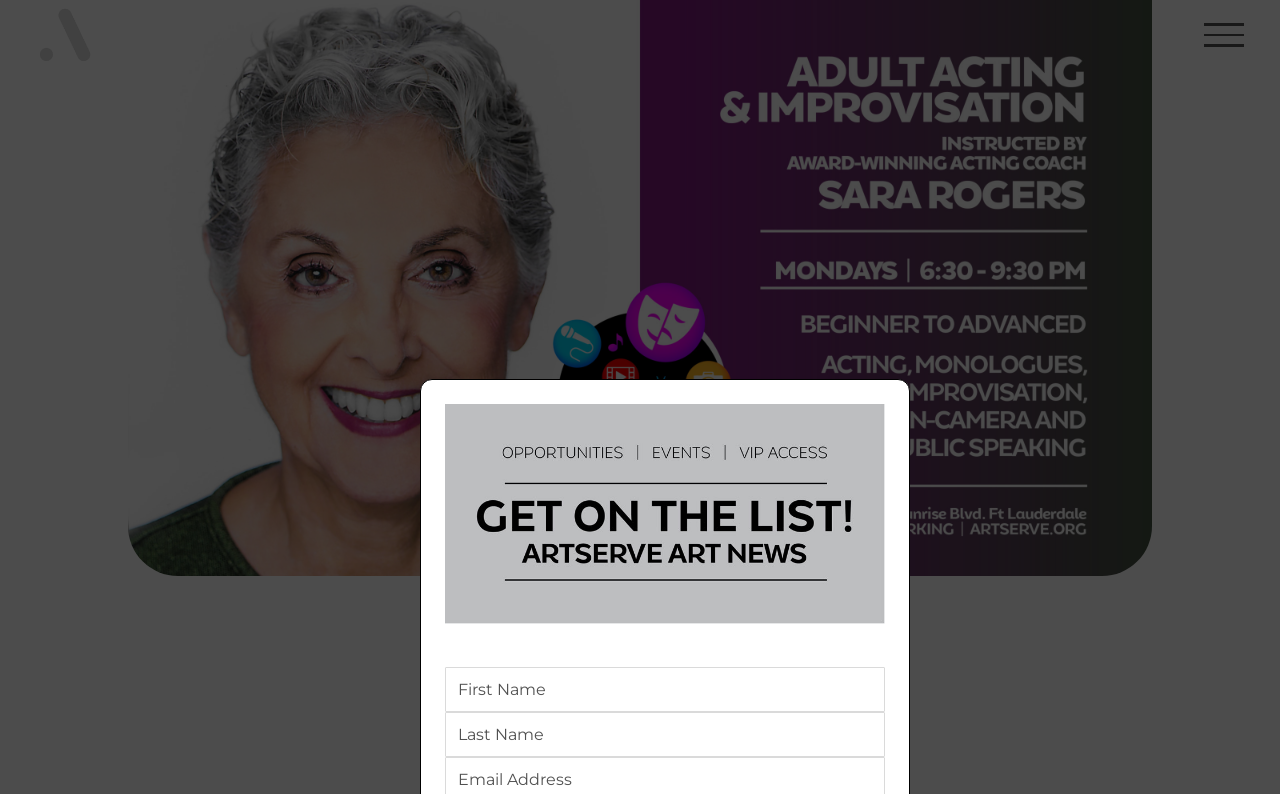Find the bounding box coordinates for the HTML element specified by: "alt="ArtServe Logo"".

[0.023, 0.0, 0.078, 0.088]